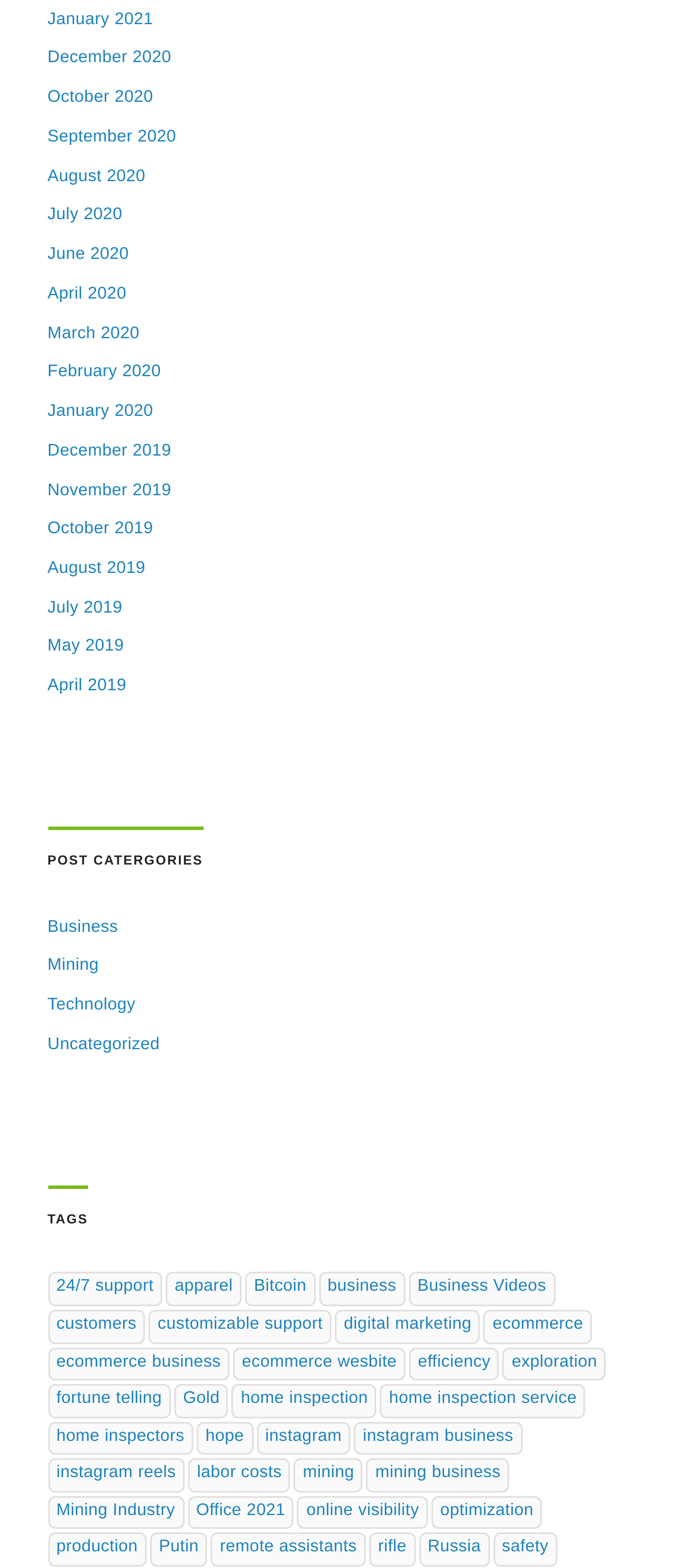How many items are in the 'business' tag?
Based on the image, please offer an in-depth response to the question.

I found the 'business' tag in the 'TAGS' section and saw that it has '(8 items)' next to it, indicating that there are 8 items in this tag.